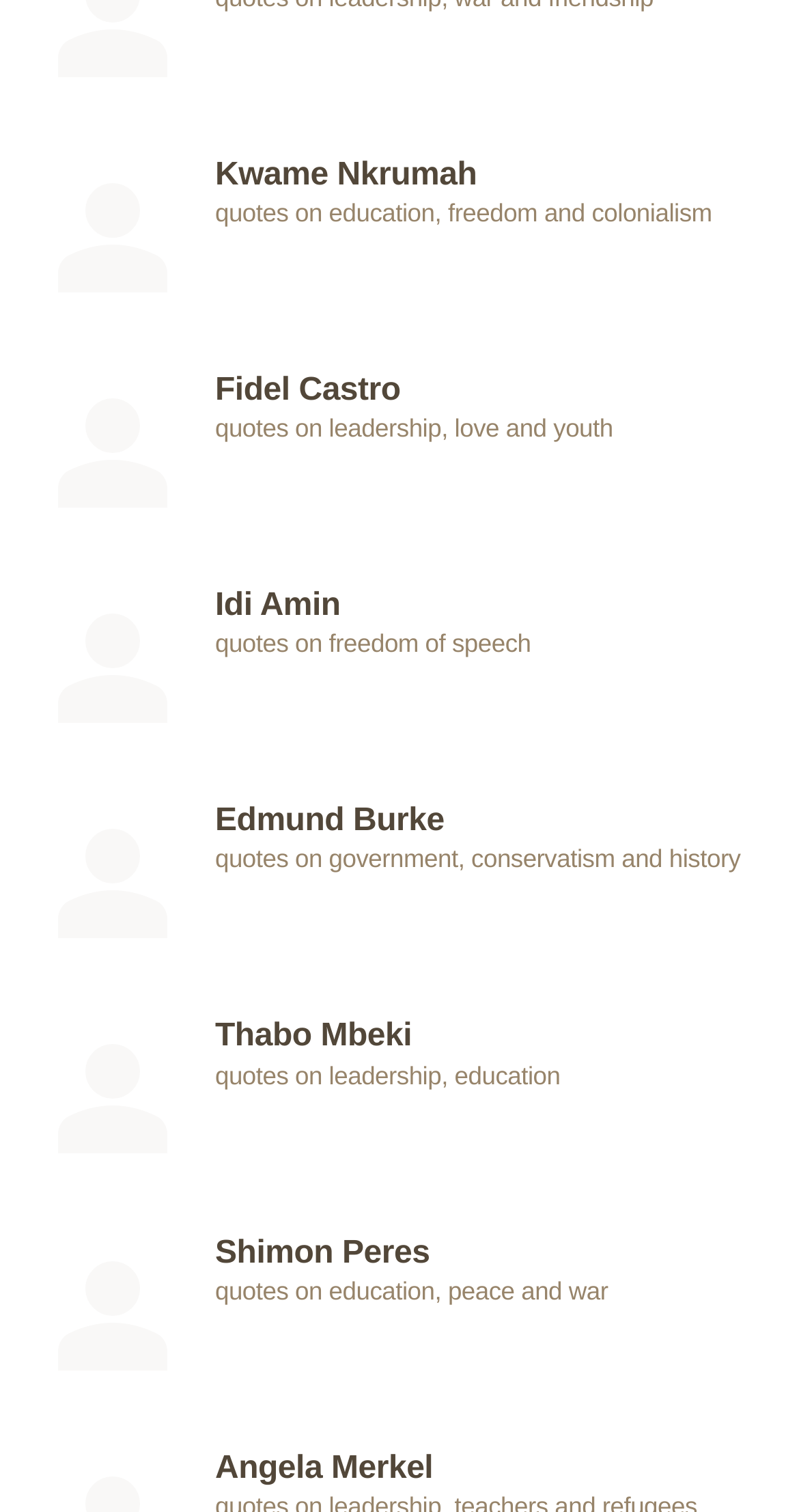Extract the bounding box coordinates for the described element: "P". The coordinates should be represented as four float numbers between 0 and 1: [left, top, right, bottom].

[0.119, 0.249, 0.146, 0.272]